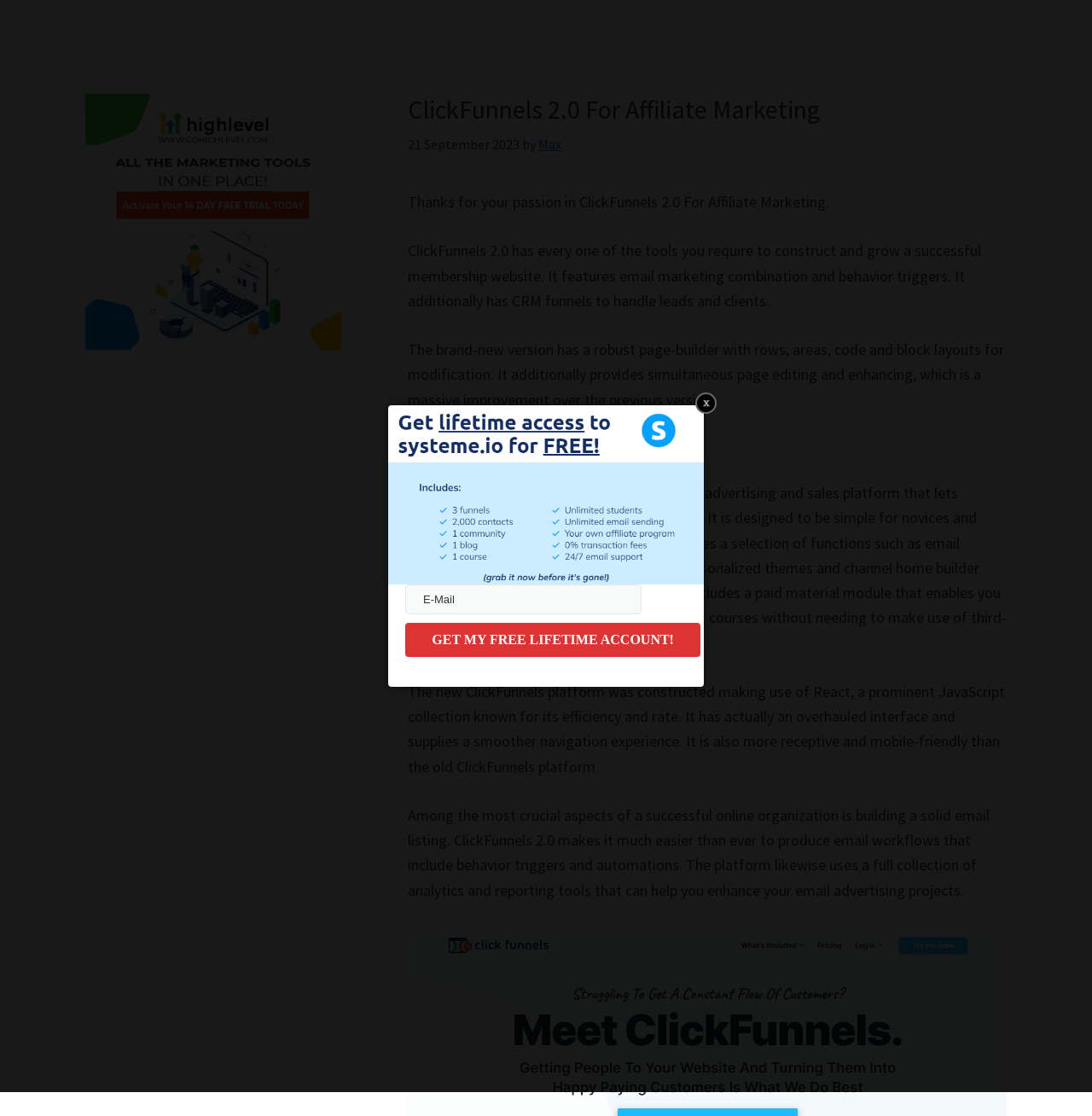Based on the image, please elaborate on the answer to the following question:
What is the technology used to build the new ClickFunnels platform?

According to the webpage content, the new ClickFunnels platform was built using React, a prominent JavaScript collection known for its efficiency and rate.